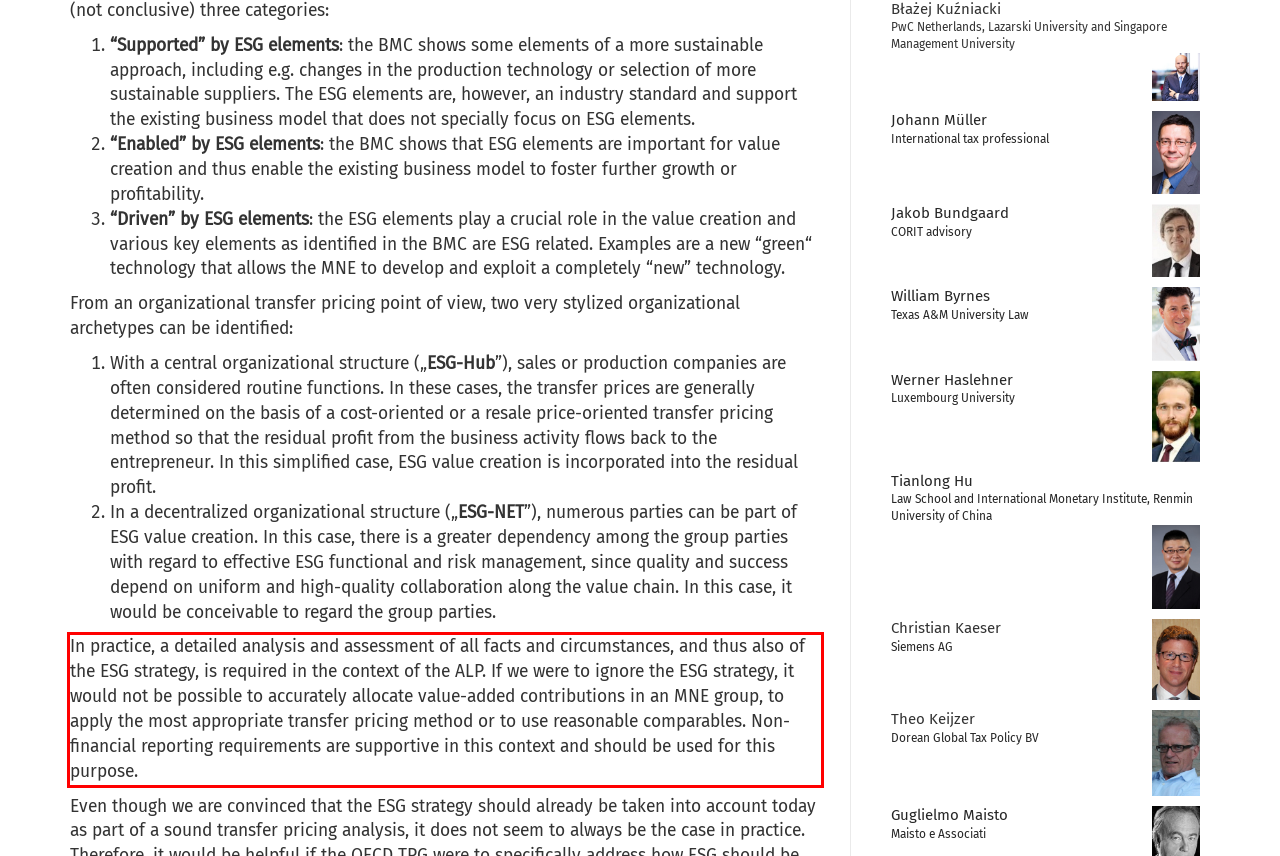You have a screenshot of a webpage with a red bounding box. Use OCR to generate the text contained within this red rectangle.

In practice, a detailed analysis and assessment of all facts and circumstances, and thus also of the ESG strategy, is required in the context of the ALP. If we were to ignore the ESG strategy, it would not be possible to accurately allocate value-added contributions in an MNE group, to apply the most appropriate transfer pricing method or to use reasonable comparables. Non-financial reporting requirements are supportive in this context and should be used for this purpose.